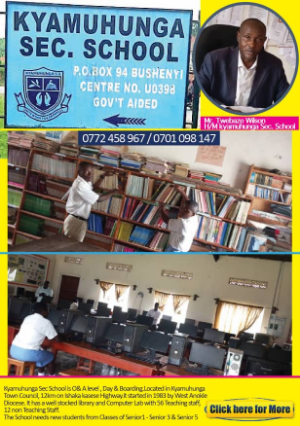What programs does Kyamuhunga Secondary School offer?
Can you give a detailed and elaborate answer to the question?

The poster mentions that the school offers O & A Level programs, which is stated in the text as part of the school's educational offerings.